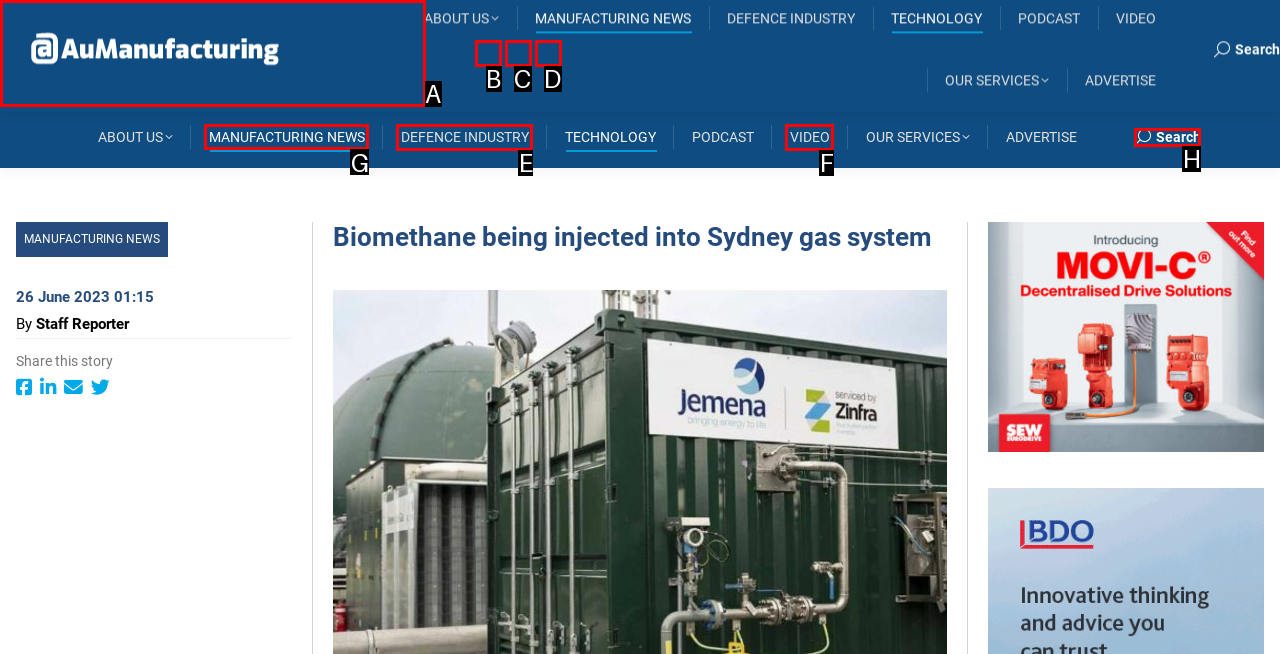For the instruction: Read Manufacturing News, which HTML element should be clicked?
Respond with the letter of the appropriate option from the choices given.

G